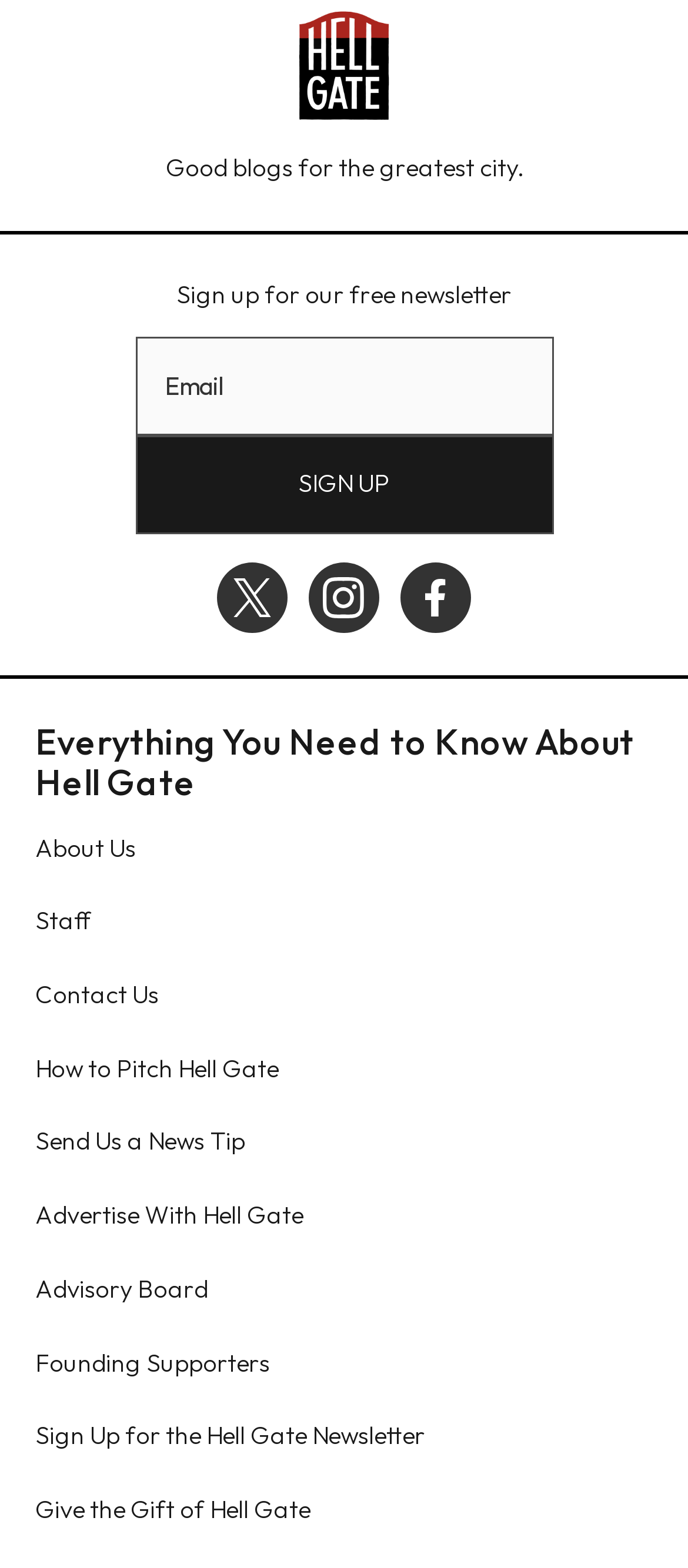What is the name of the website?
Please respond to the question with a detailed and informative answer.

I found the answer by looking at the link 'Hell Gate home' and the image 'Hell Gate home' which suggests that the website is called Hell Gate.